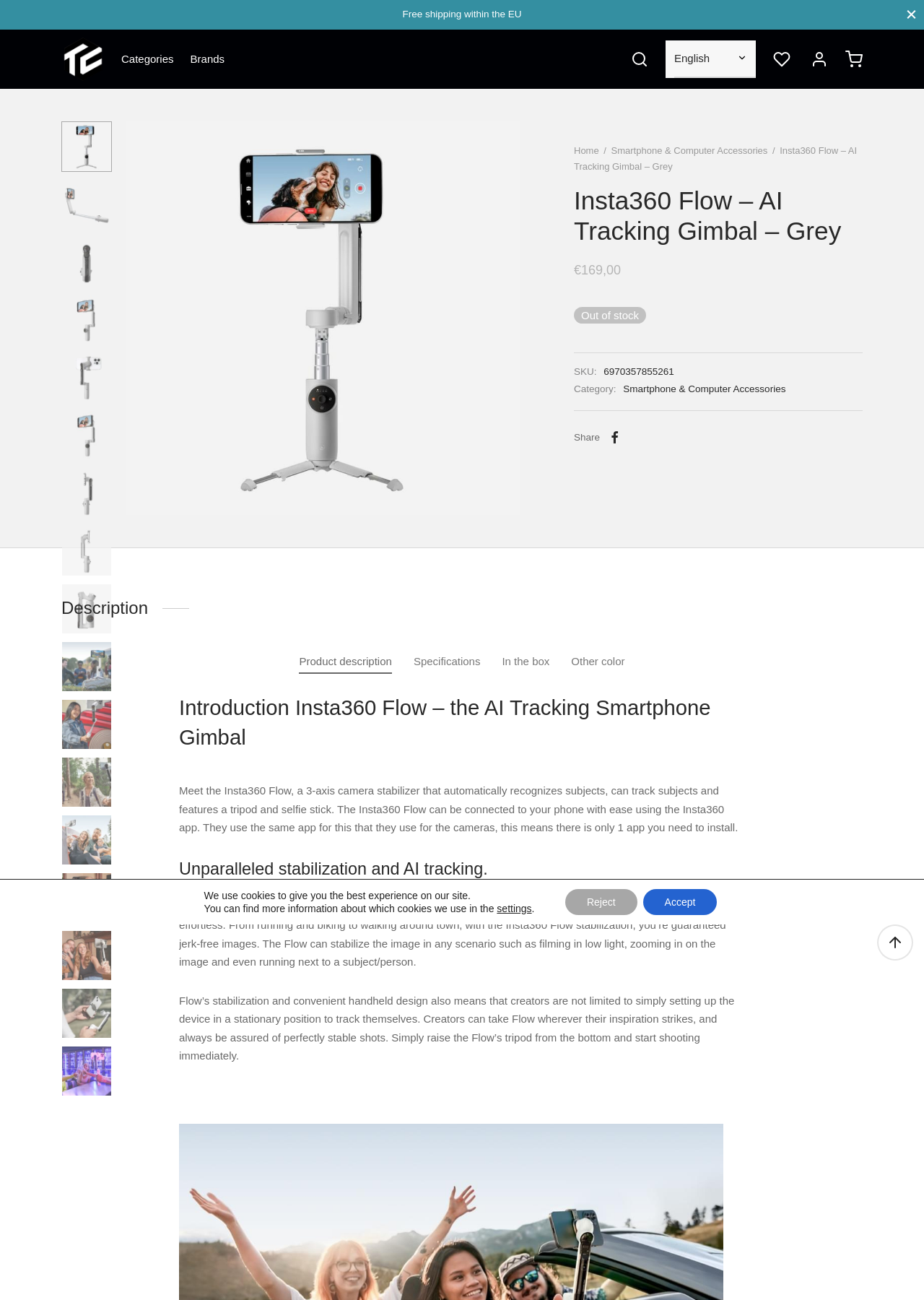Locate the bounding box coordinates of the clickable area to execute the instruction: "Click the 'Cart' link". Provide the coordinates as four float numbers between 0 and 1, represented as [left, top, right, bottom].

[0.915, 0.039, 0.934, 0.052]